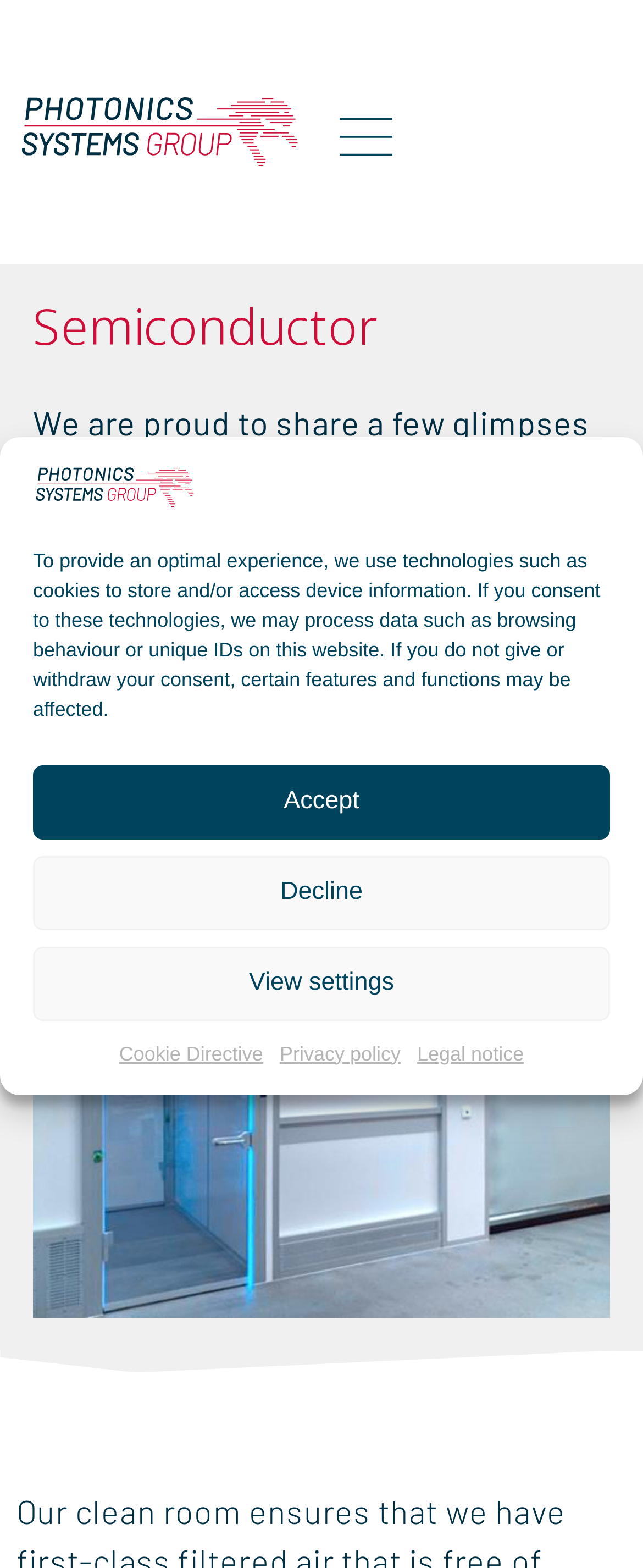What type of environment does the clean room offer?
Look at the image and respond with a one-word or short phrase answer.

Dust-free and controlled